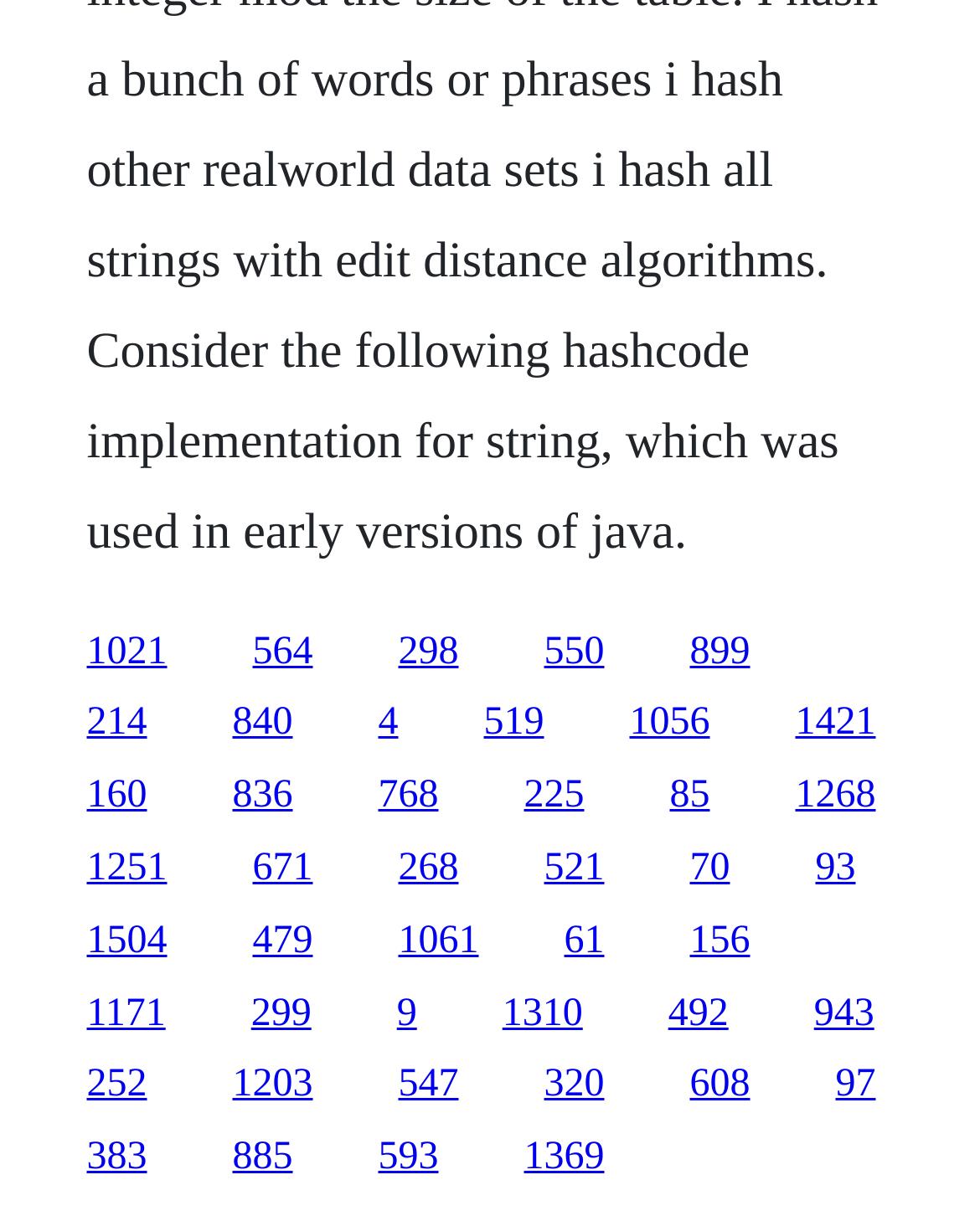Please specify the bounding box coordinates of the area that should be clicked to accomplish the following instruction: "follow the third link". The coordinates should consist of four float numbers between 0 and 1, i.e., [left, top, right, bottom].

[0.406, 0.518, 0.468, 0.553]